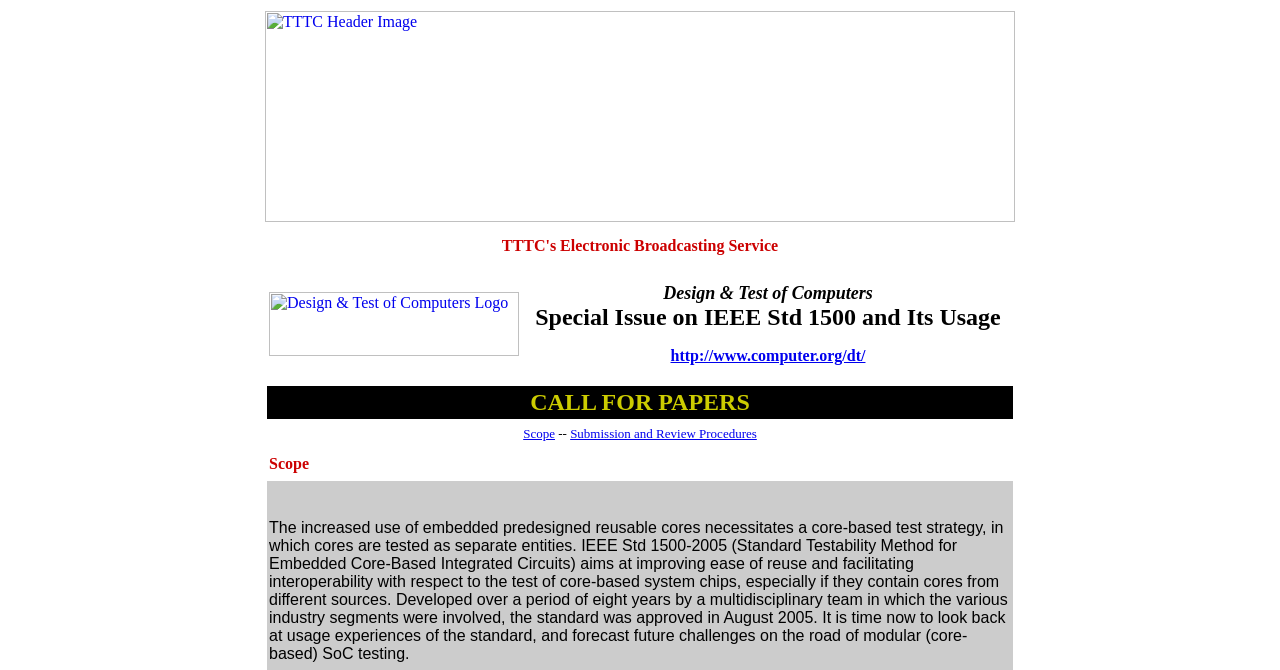Please answer the following query using a single word or phrase: 
How many sections are there in the submission and review procedures?

Not specified